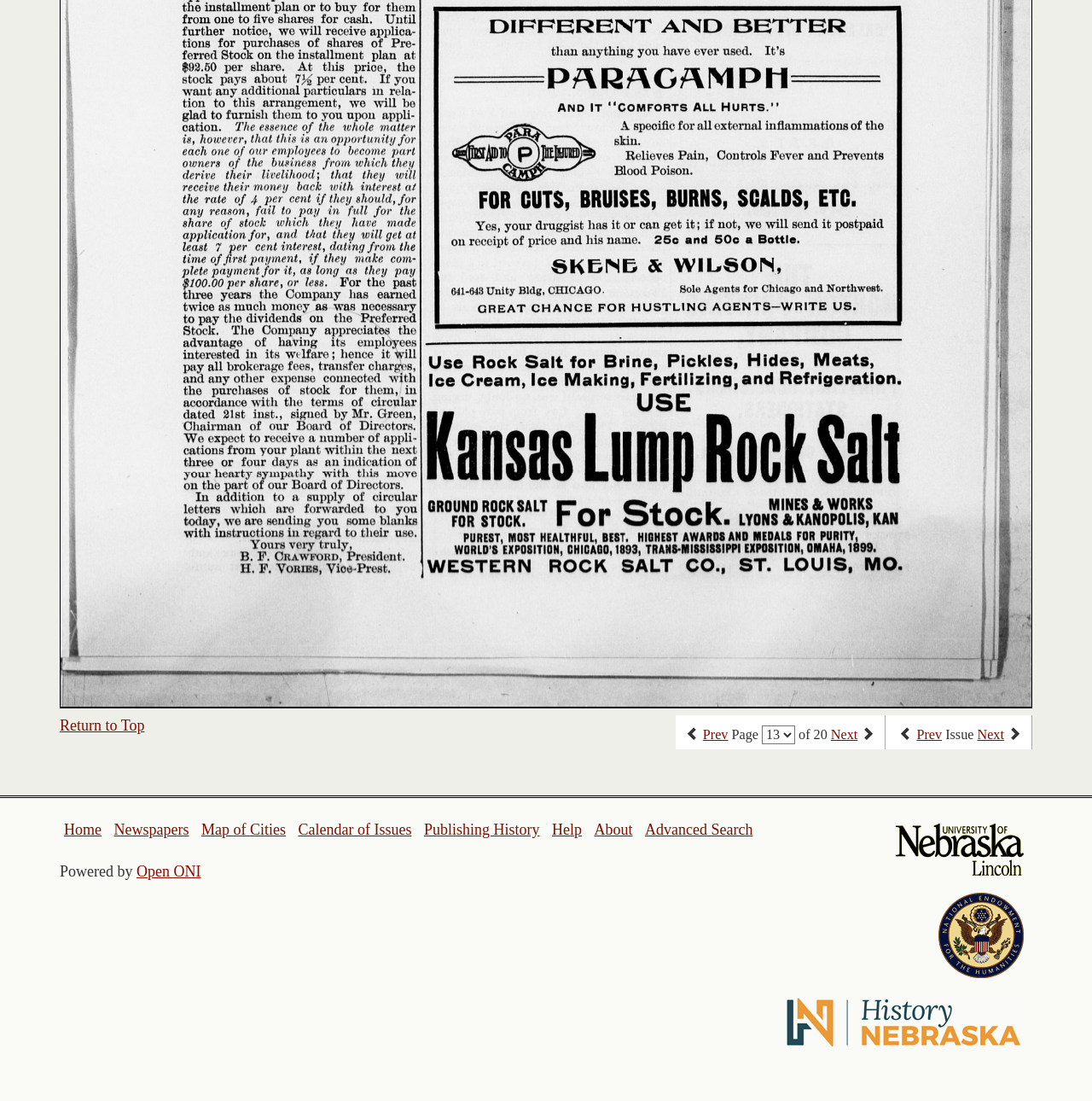Can you pinpoint the bounding box coordinates for the clickable element required for this instruction: "go to home"? The coordinates should be four float numbers between 0 and 1, i.e., [left, top, right, bottom].

[0.059, 0.746, 0.093, 0.761]